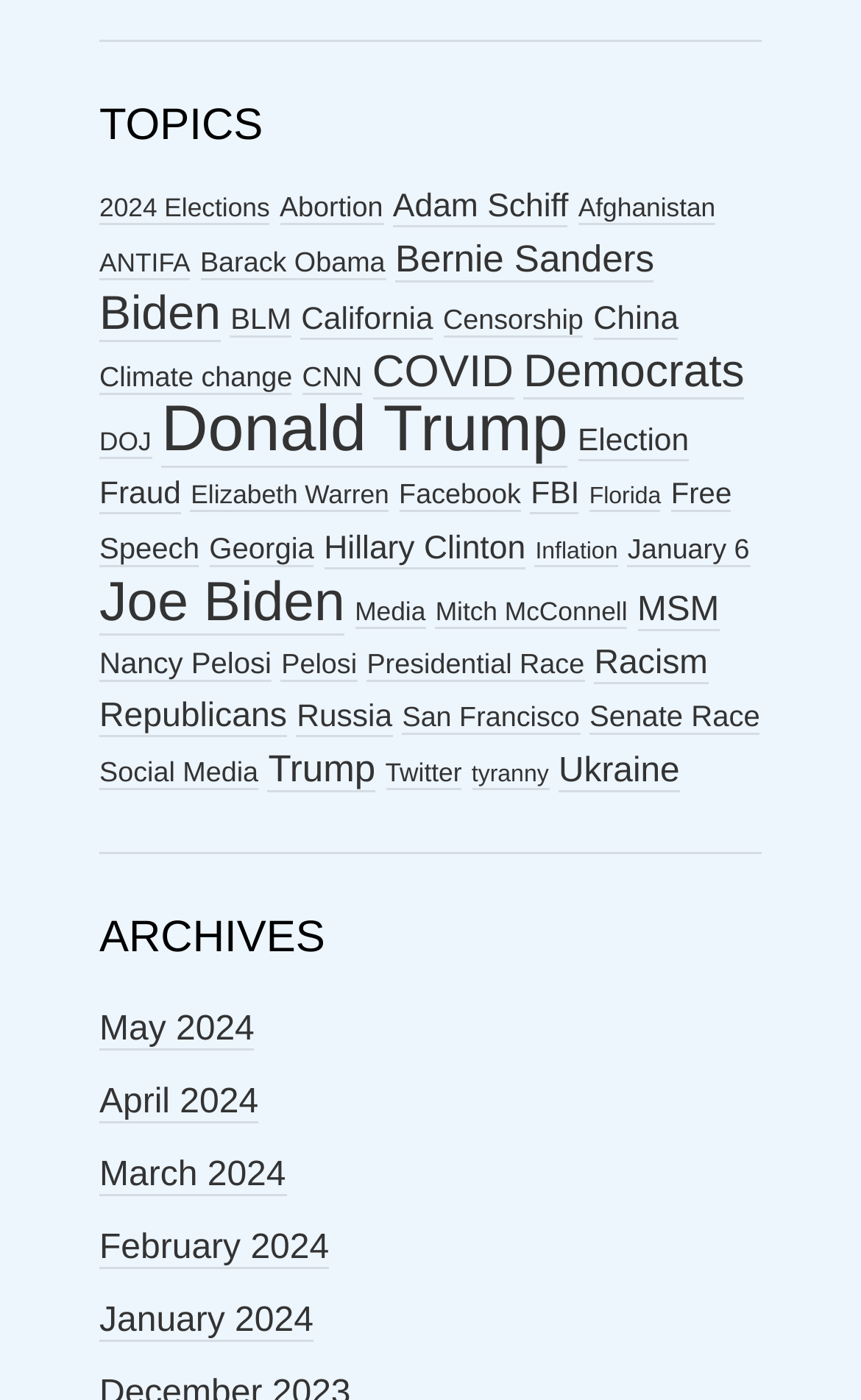Find the bounding box coordinates for the area that must be clicked to perform this action: "Explore Abortion topics".

[0.325, 0.138, 0.445, 0.161]